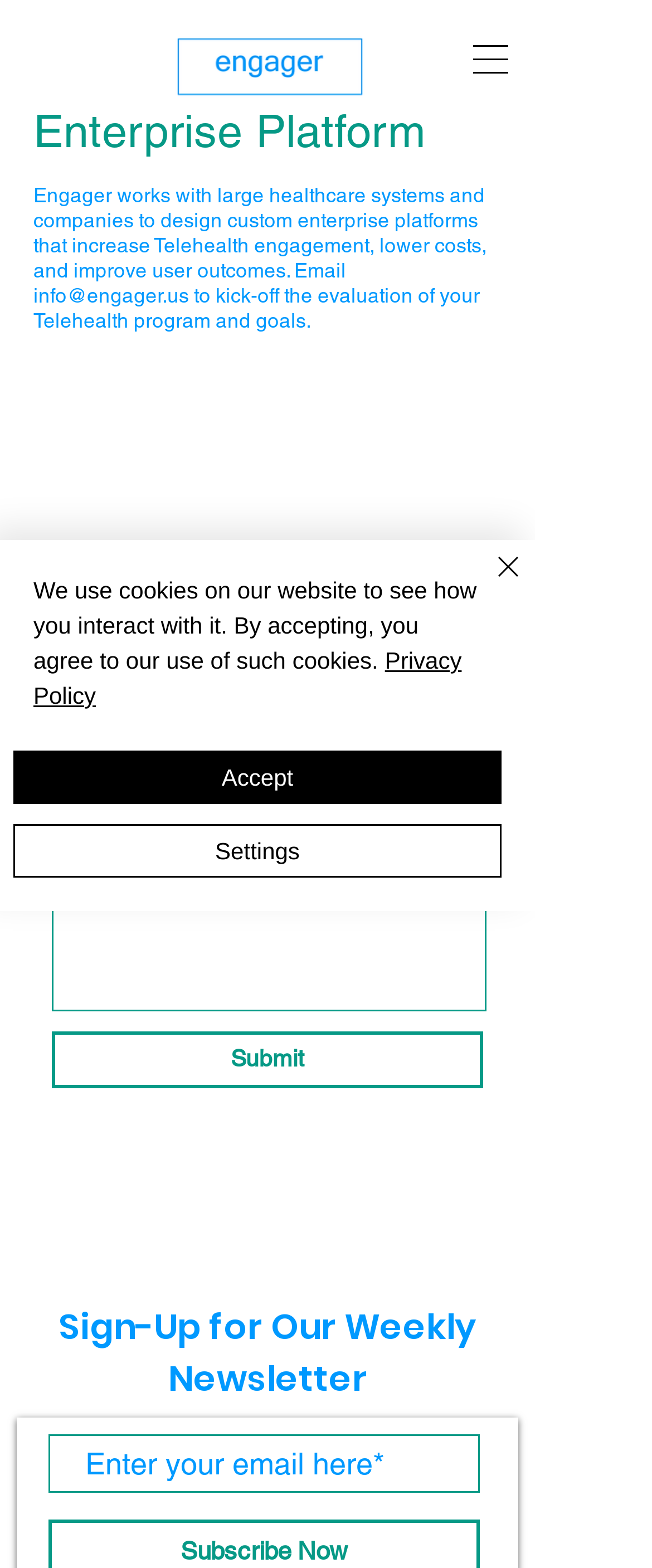Locate the bounding box of the UI element based on this description: "placeholder="Type your message here..."". Provide four float numbers between 0 and 1 as [left, top, right, bottom].

[0.079, 0.51, 0.746, 0.645]